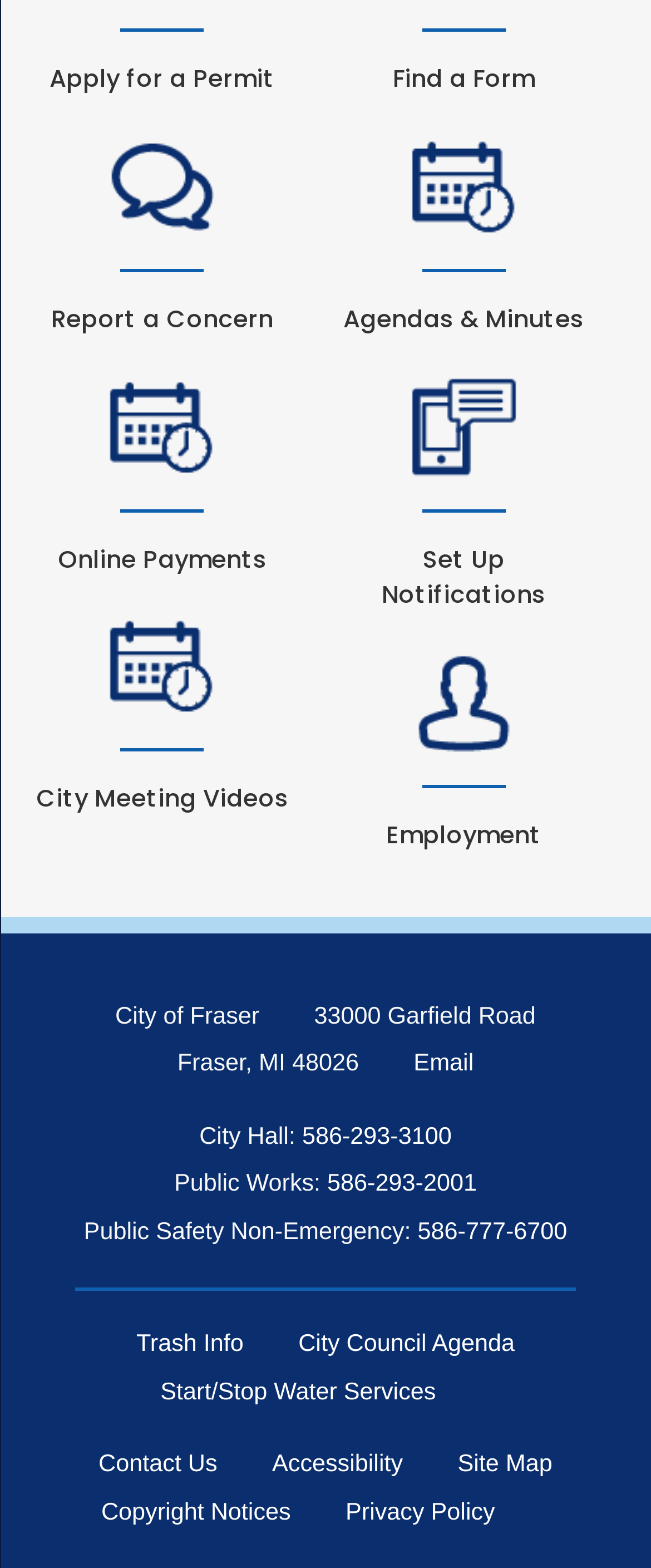Kindly determine the bounding box coordinates for the clickable area to achieve the given instruction: "Watch city meeting videos".

[0.037, 0.376, 0.461, 0.522]